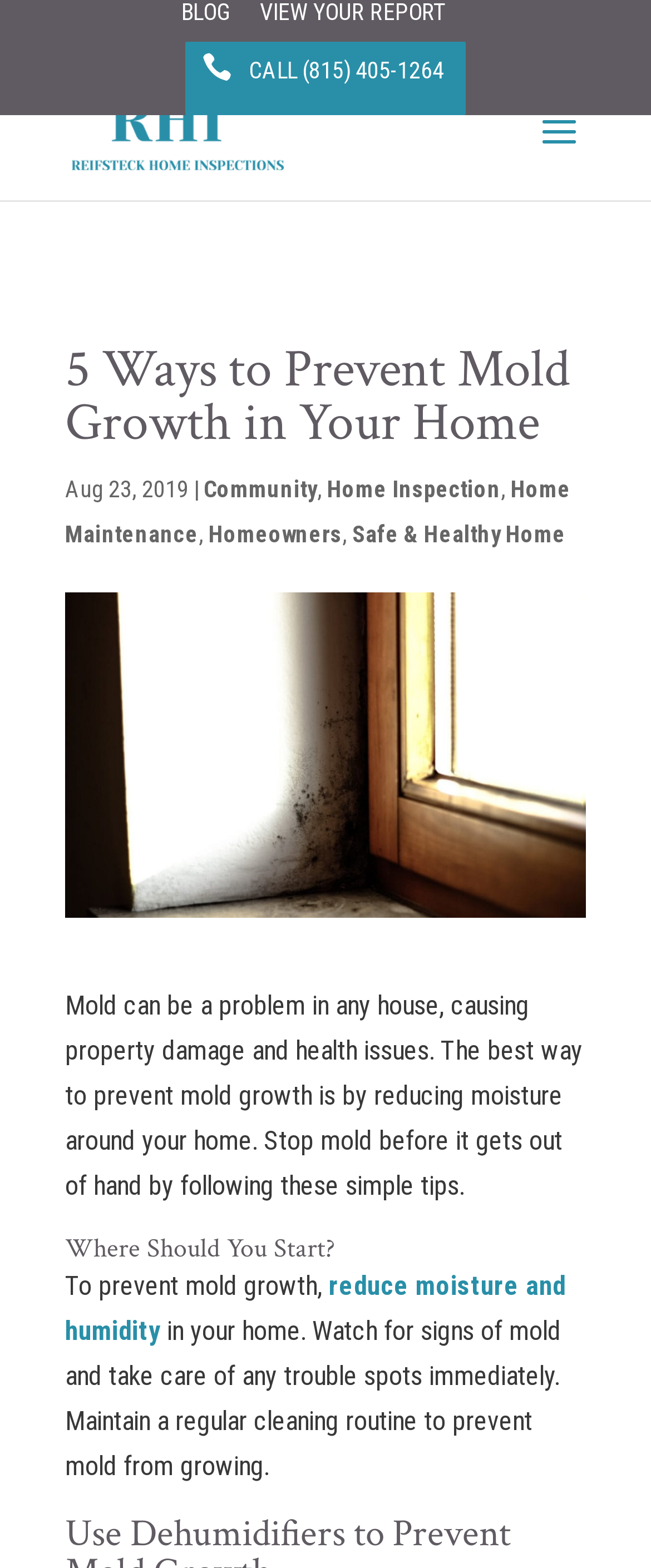What is the first step to prevent mold growth?
Provide a thorough and detailed answer to the question.

The first step to prevent mold growth can be determined by reading the static text 'To prevent mold growth, reduce moisture and humidity in your home.' which is located under the heading 'Where Should You Start?'.